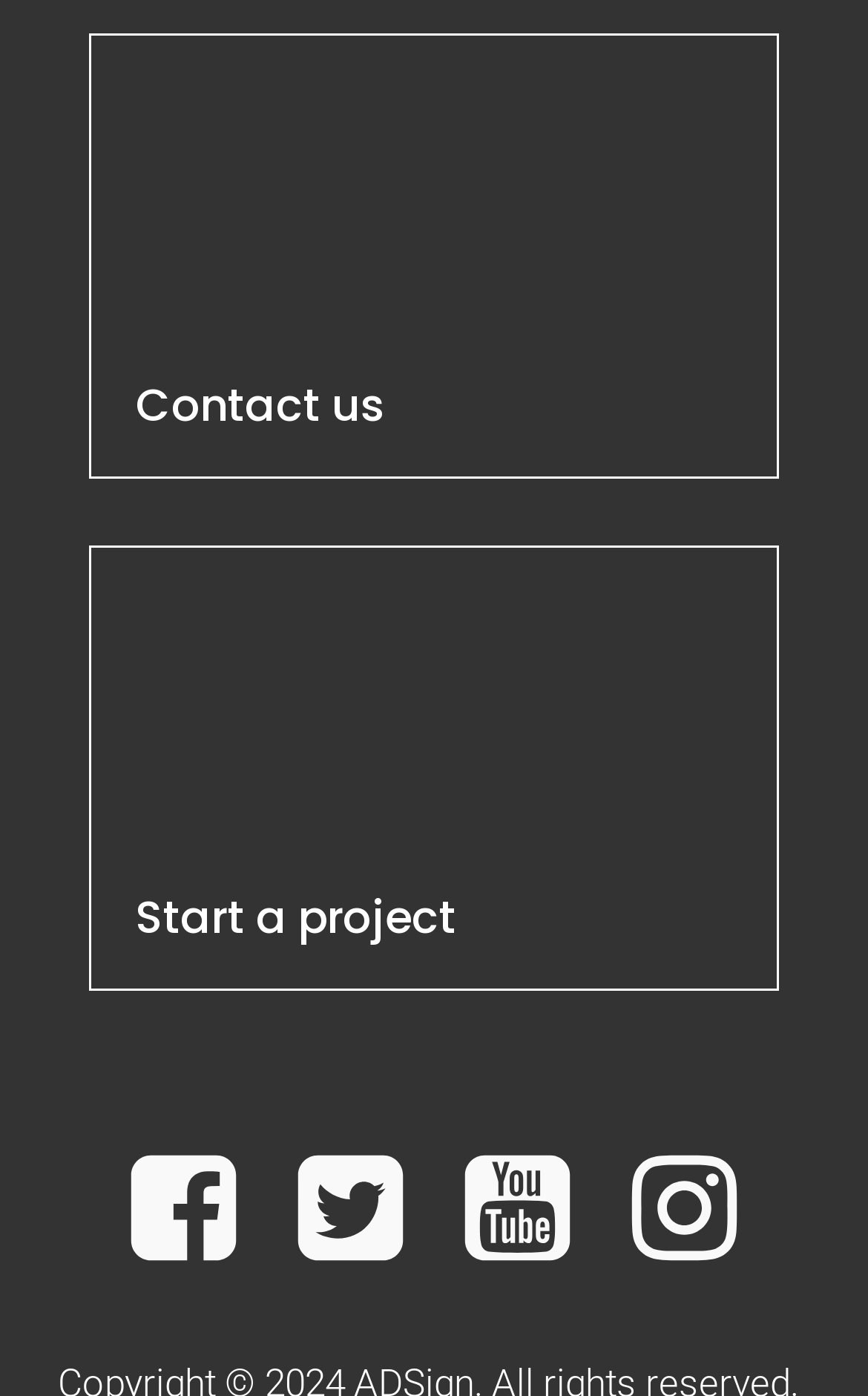Provide the bounding box coordinates of the HTML element described by the text: "Start a project". The coordinates should be in the format [left, top, right, bottom] with values between 0 and 1.

[0.103, 0.391, 0.897, 0.71]